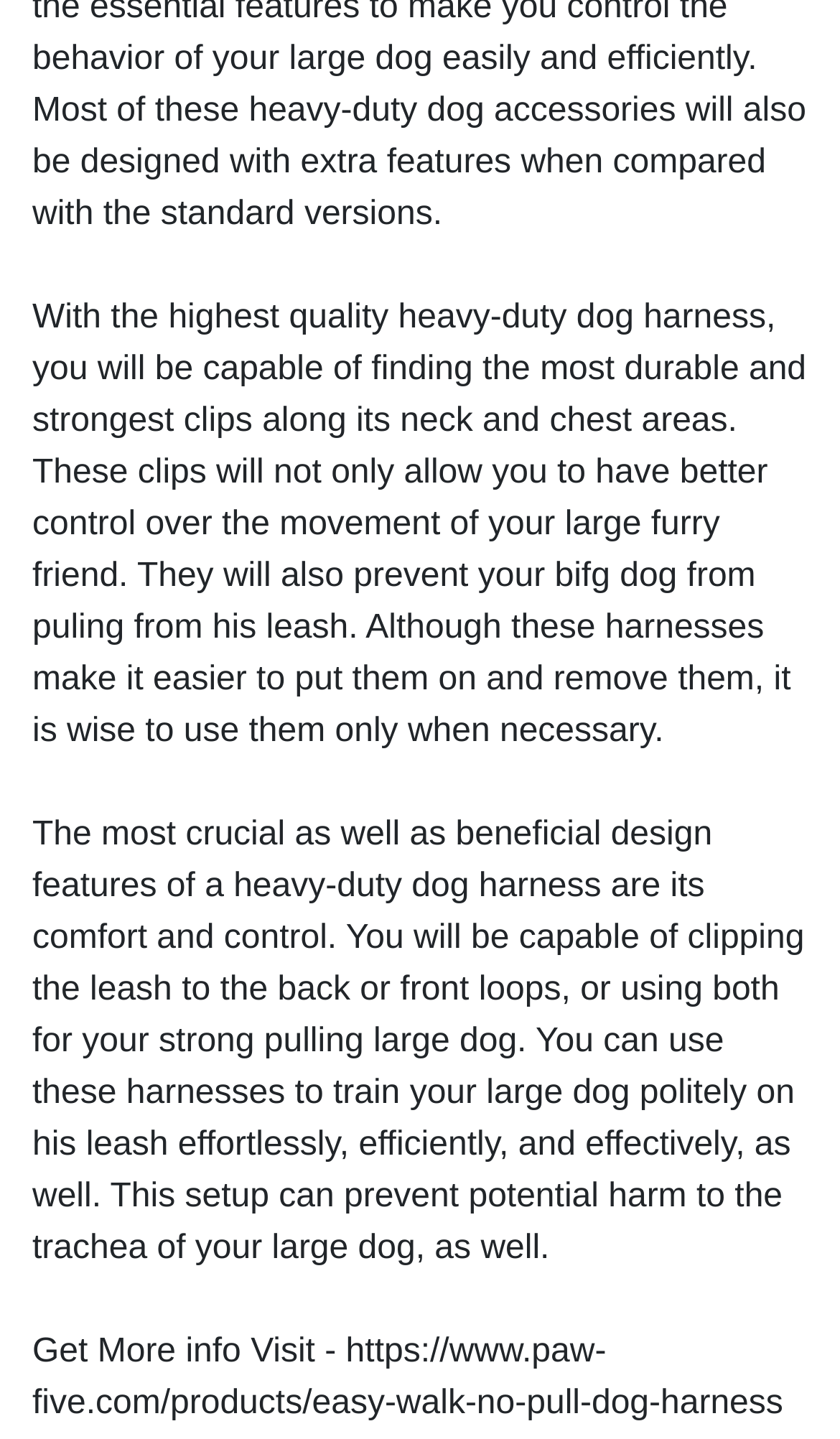Identify the bounding box coordinates of the area you need to click to perform the following instruction: "Share on Twitter".

[0.132, 0.737, 0.214, 0.762]